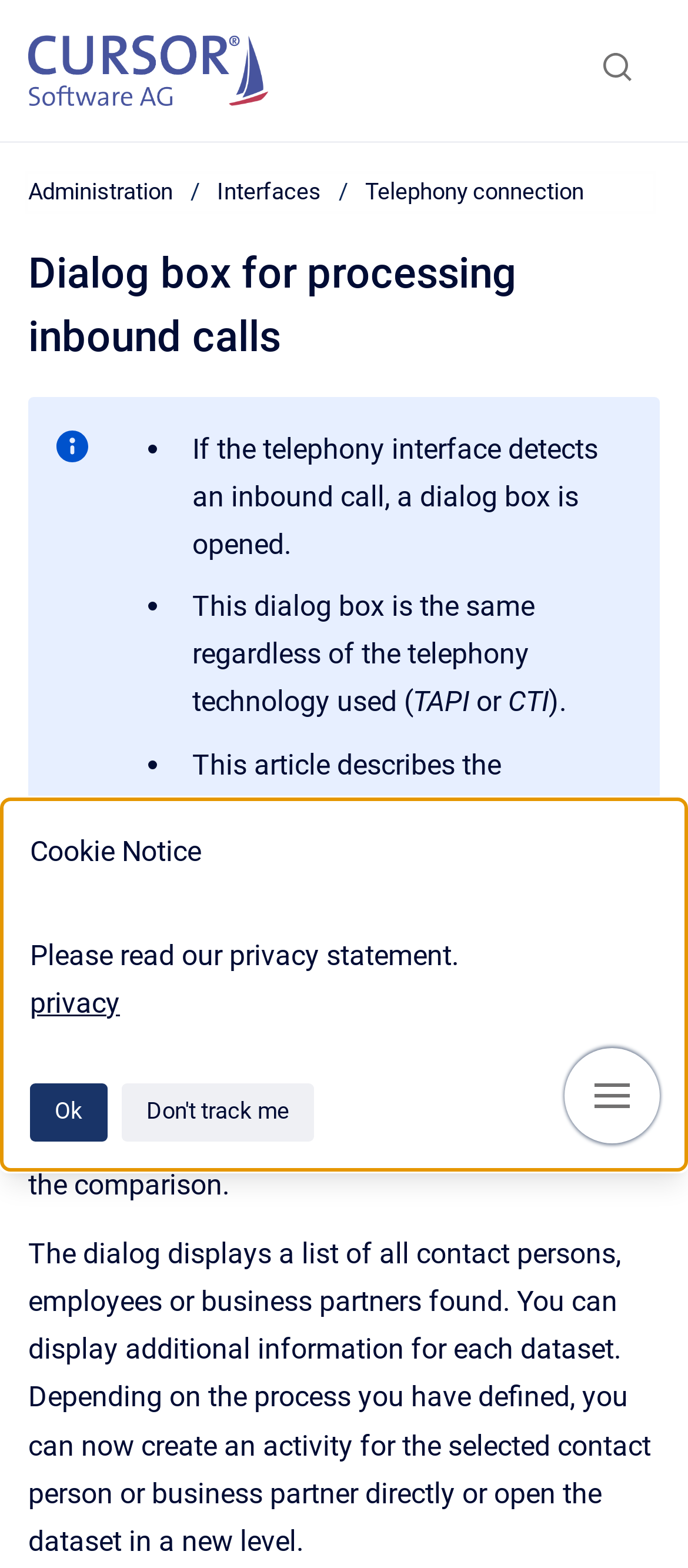Kindly determine the bounding box coordinates for the area that needs to be clicked to execute this instruction: "Go to administration".

[0.041, 0.111, 0.251, 0.133]